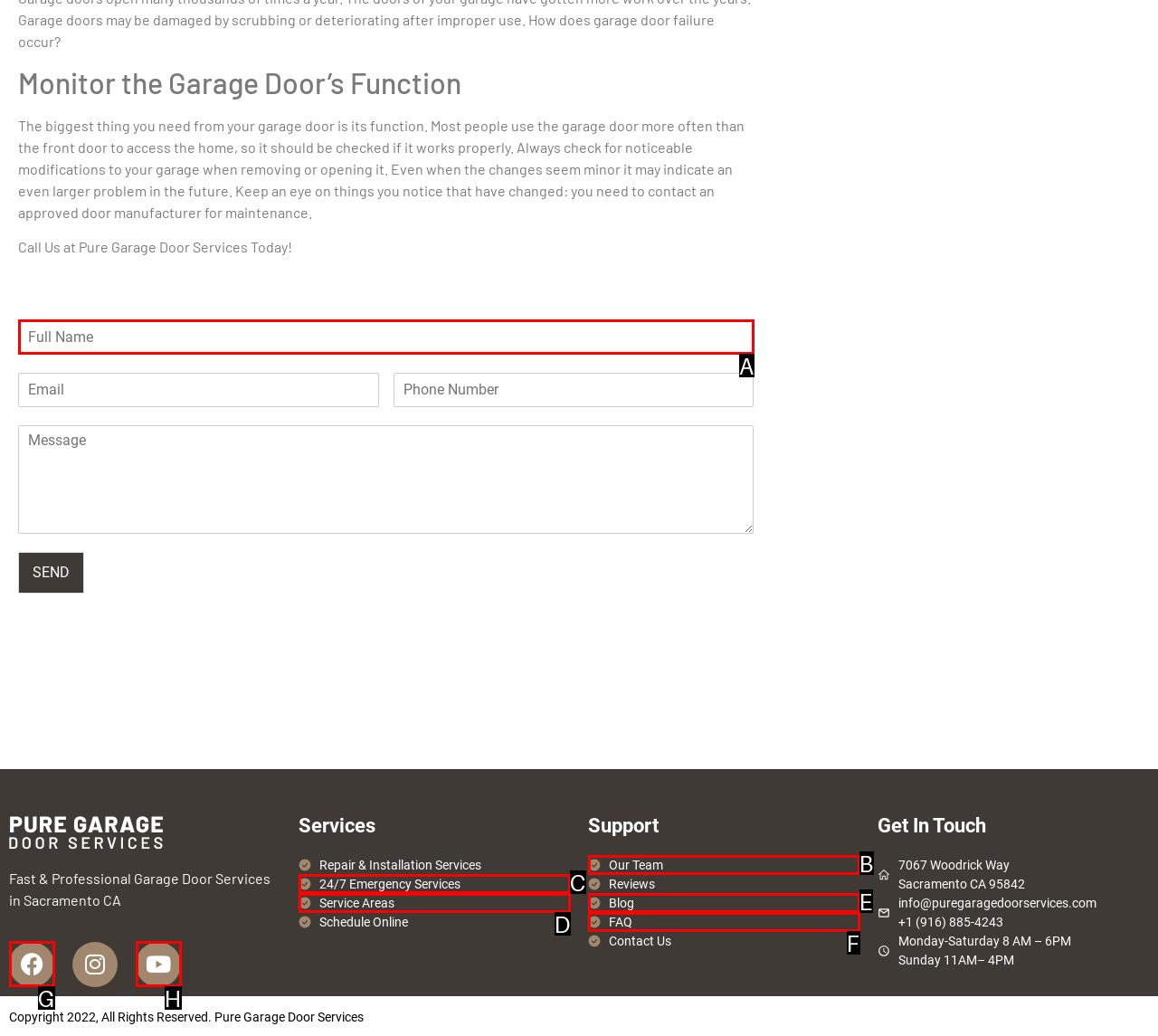Given the description: FAQ, choose the HTML element that matches it. Indicate your answer with the letter of the option.

F